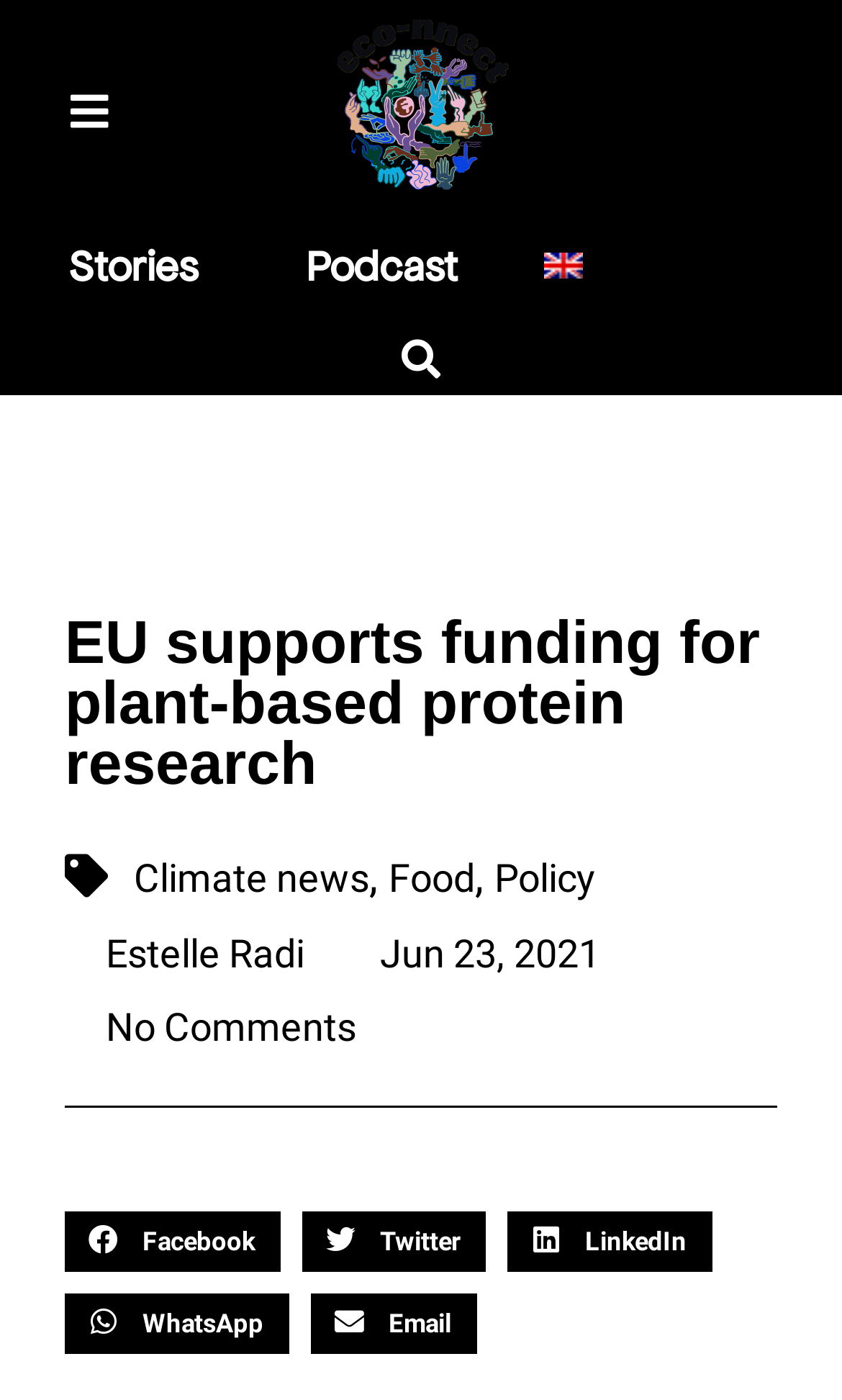Determine the bounding box coordinates of the clickable element to achieve the following action: 'Click on the 'Stories' link'. Provide the coordinates as four float values between 0 and 1, formatted as [left, top, right, bottom].

[0.03, 0.154, 0.312, 0.225]